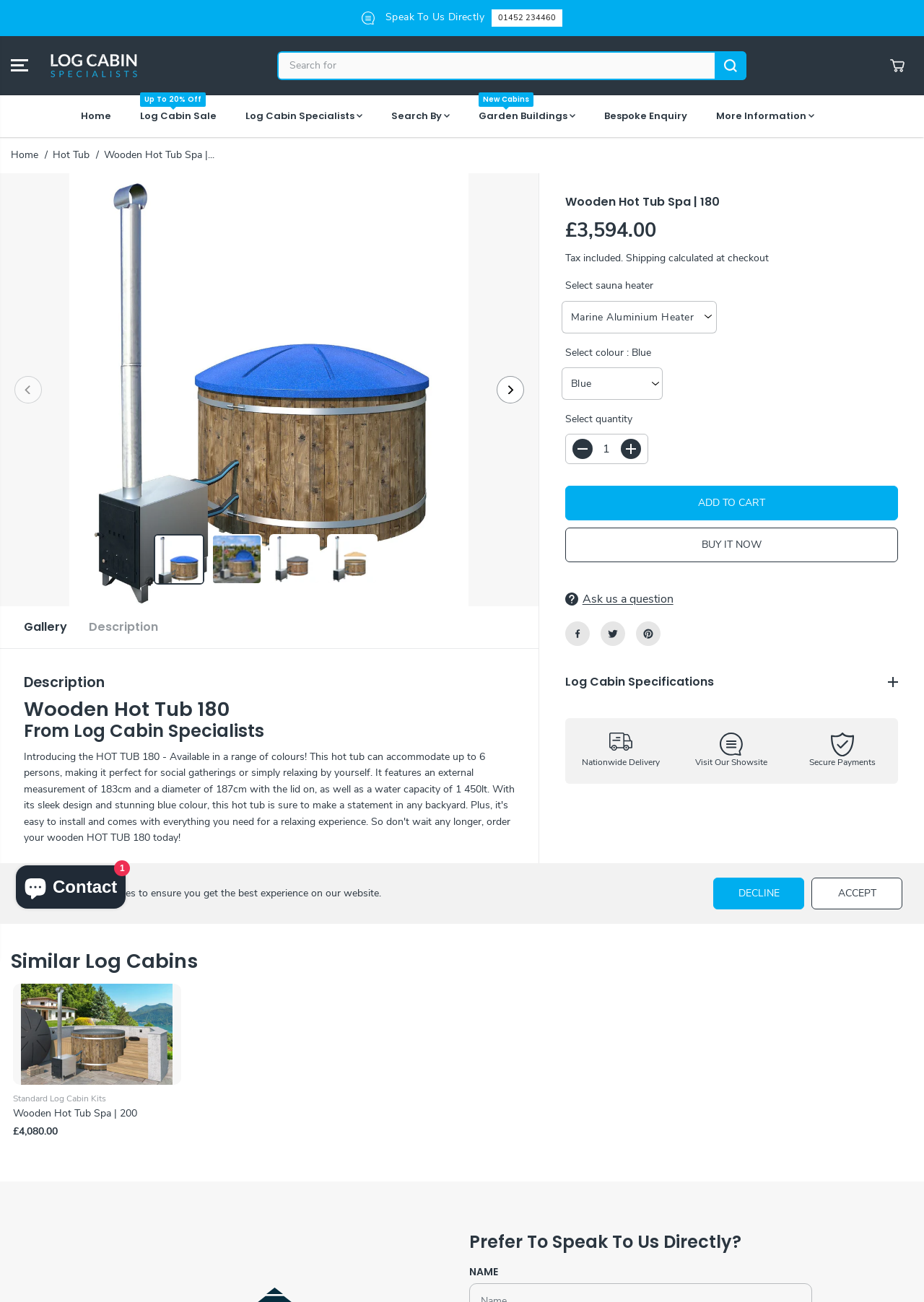Could you locate the bounding box coordinates for the section that should be clicked to accomplish this task: "Click the 'Toggle navigation' button".

[0.012, 0.036, 0.03, 0.064]